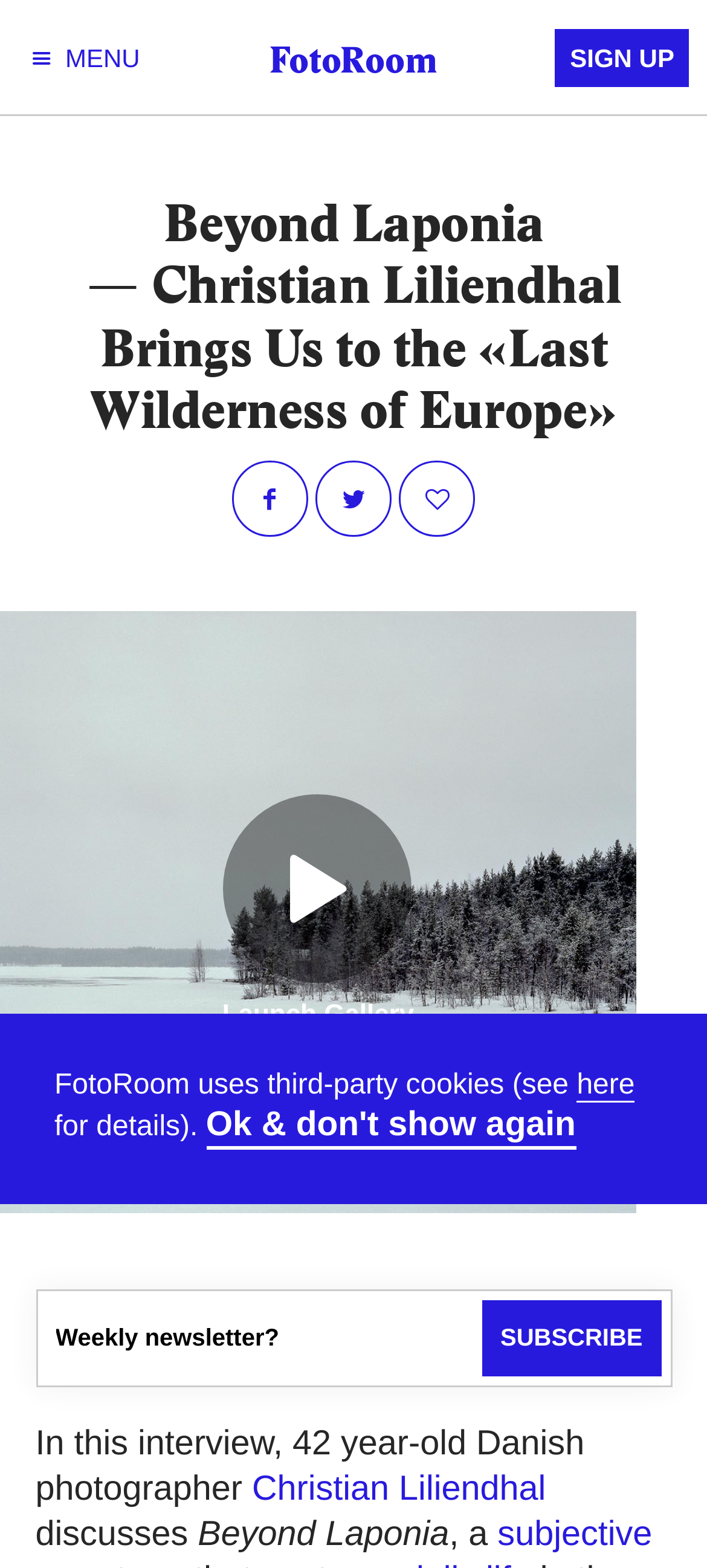Provide a thorough and detailed response to the question by examining the image: 
What is the purpose of the 'Launch Gallery' button?

I deduced the answer by looking at the button's text and its position in the webpage, which suggests that it is used to launch or view a gallery of images.